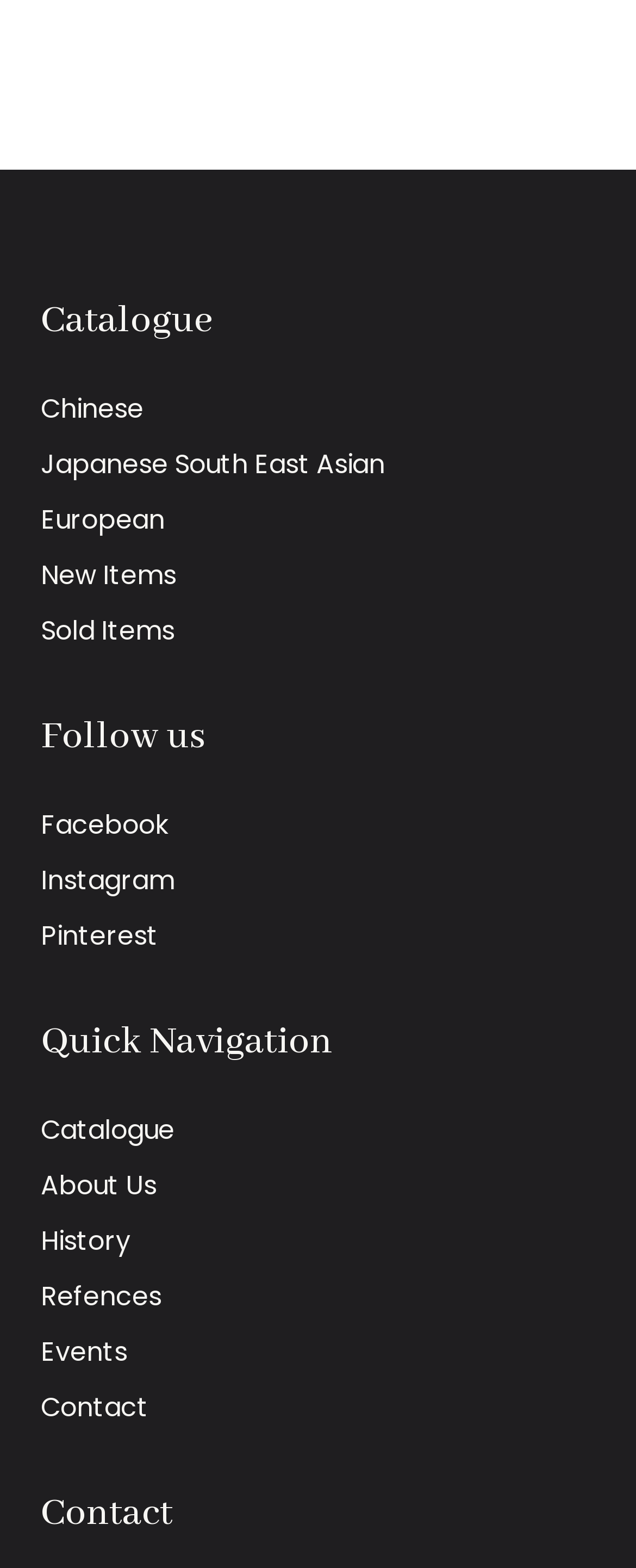Using the element description provided, determine the bounding box coordinates in the format (top-left x, top-left y, bottom-right x, bottom-right y). Ensure that all values are floating point numbers between 0 and 1. Element description: Japanese South East Asian

[0.064, 0.284, 0.605, 0.308]